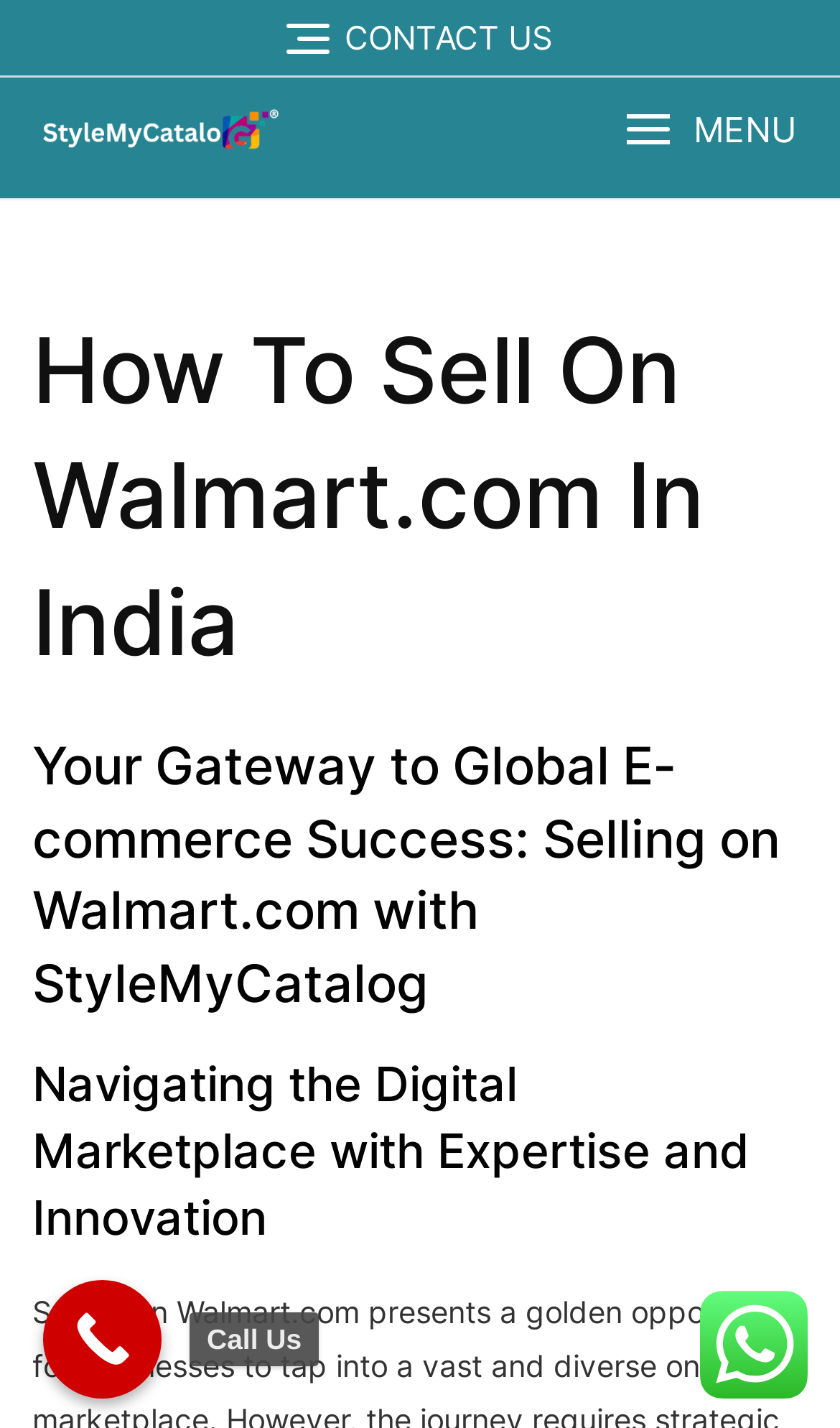Please determine the bounding box coordinates for the UI element described as: "Skip to content".

None